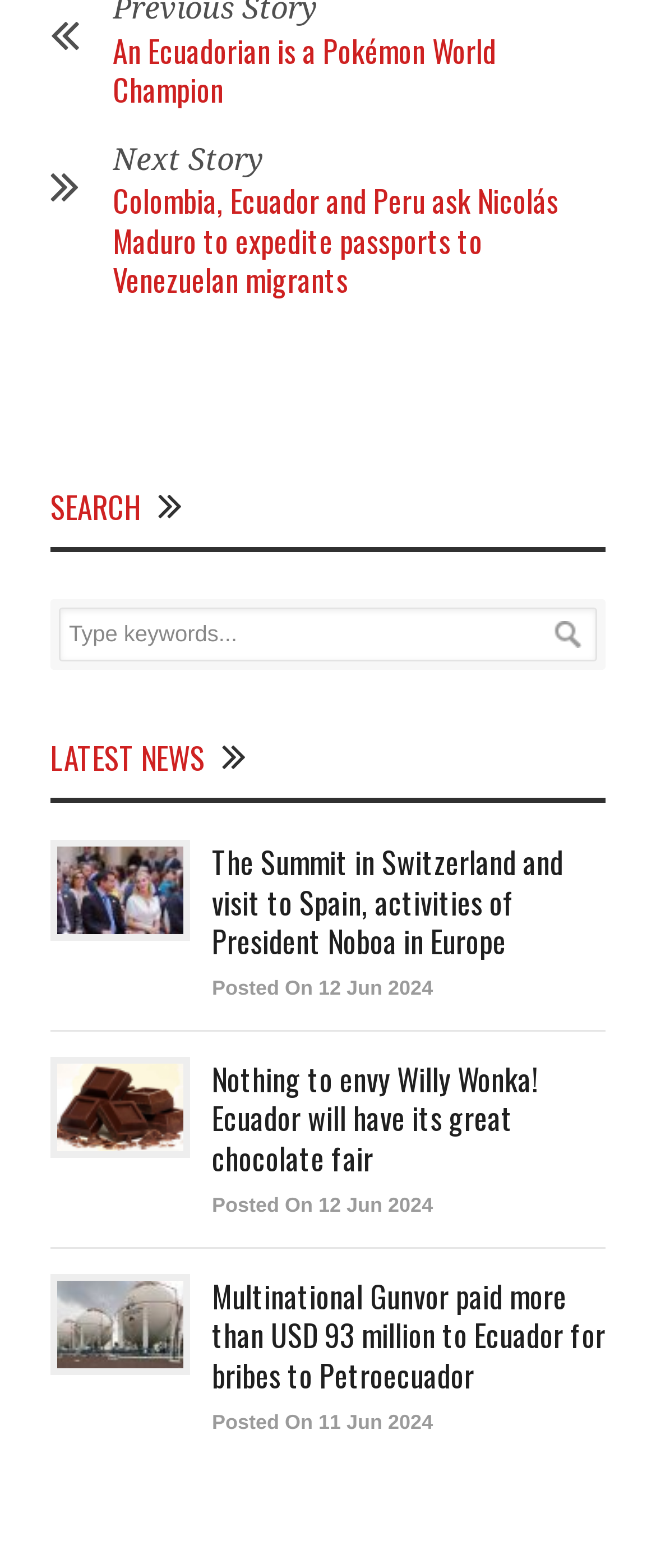What is the main topic of this webpage?
Using the image, answer in one word or phrase.

News